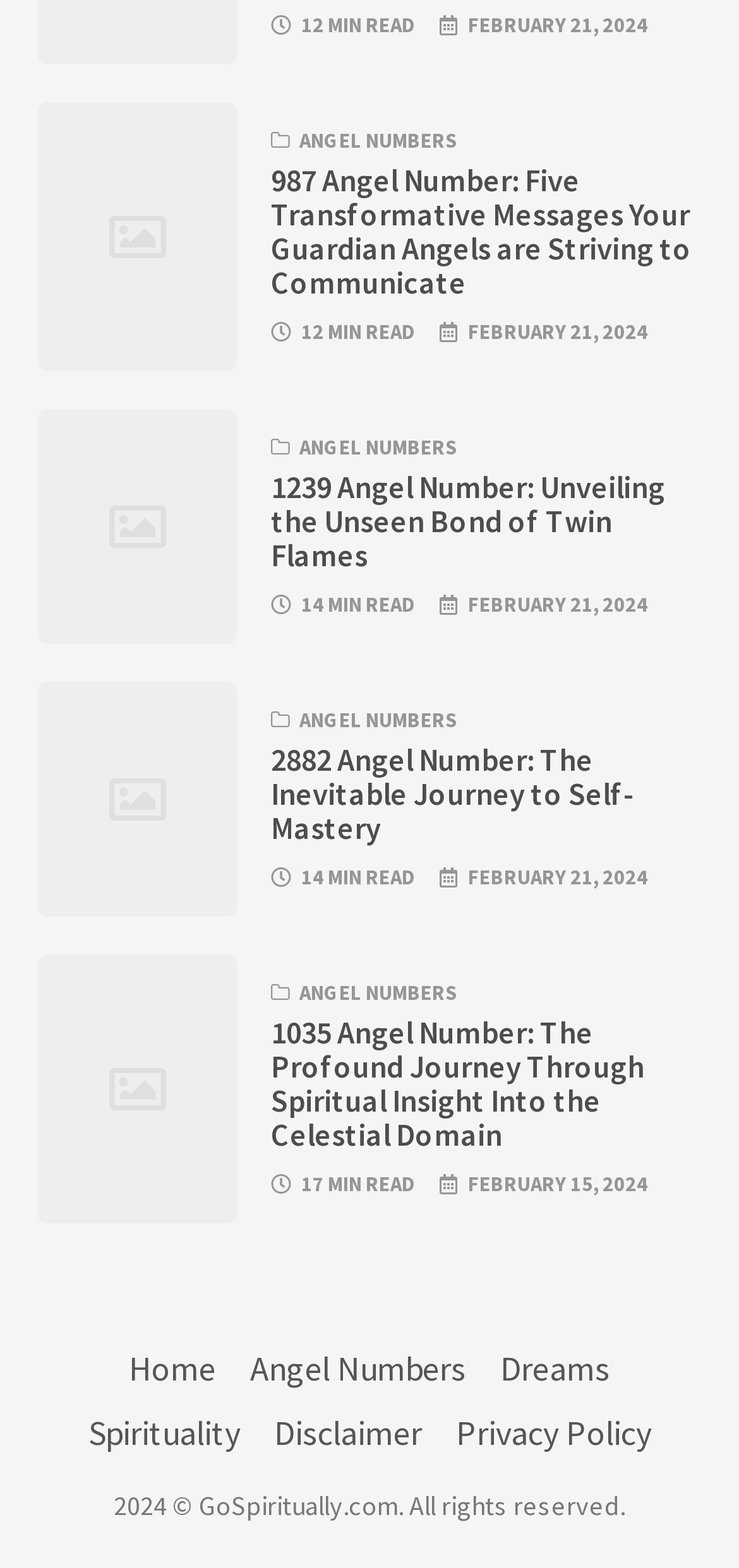Highlight the bounding box coordinates of the region I should click on to meet the following instruction: "go to Angel Numbers page".

[0.338, 0.858, 0.631, 0.886]